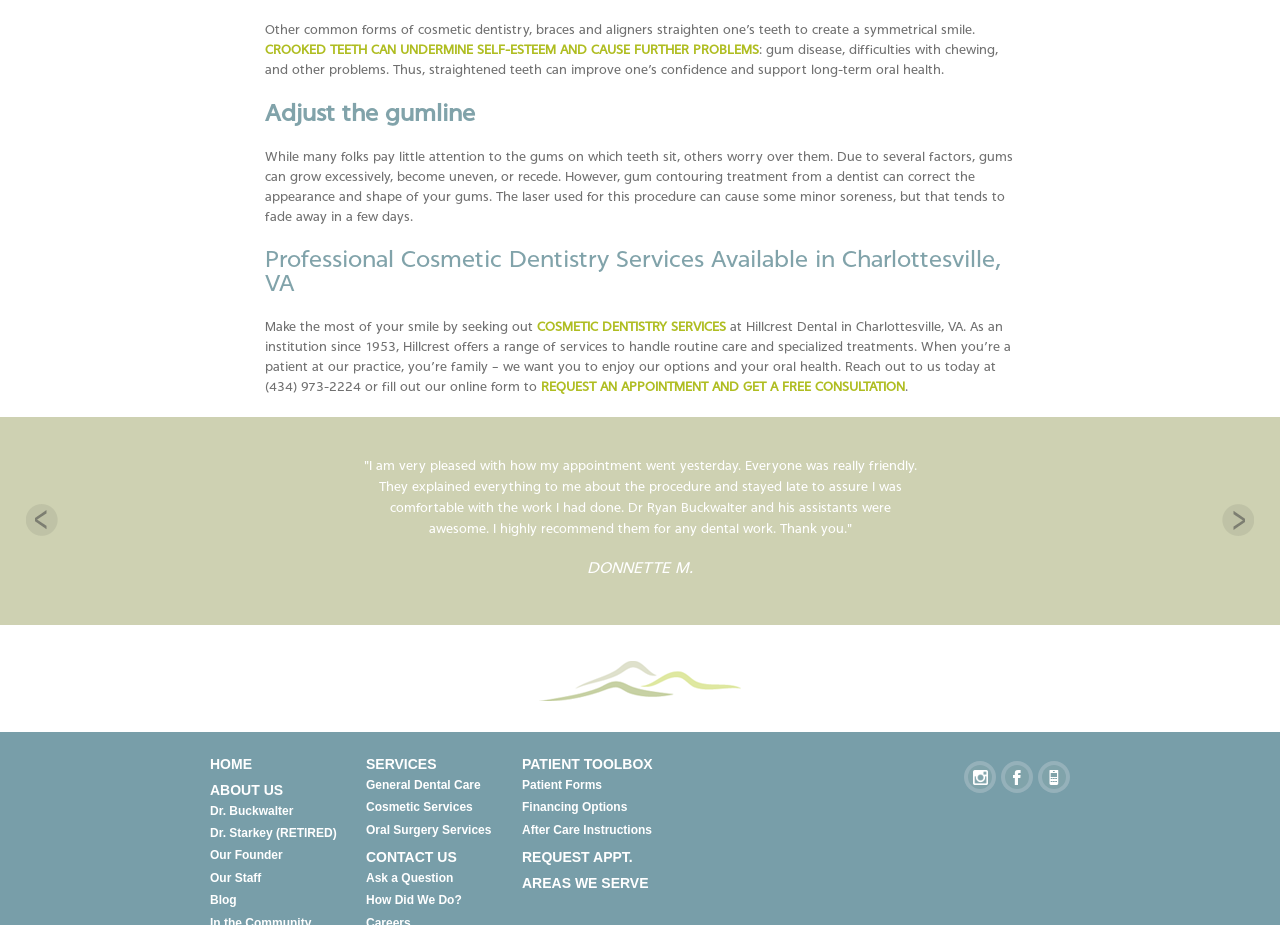How many social media links are present at the bottom of the webpage?
Please give a detailed answer to the question using the information shown in the image.

There are three social media links at the bottom of the webpage, namely Instagram, Facebook, and another one (possibly Twitter, but the exact platform is not specified).